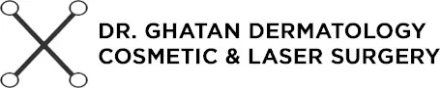What is the purpose of Dr. Ghatan's clinic?
With the help of the image, please provide a detailed response to the question.

According to the caption, Dr. Ghatan's clinic is designed to promote self-confidence through advanced skincare and aesthetic solutions, indicating that the clinic's purpose is to help clients feel more confident in their appearance.